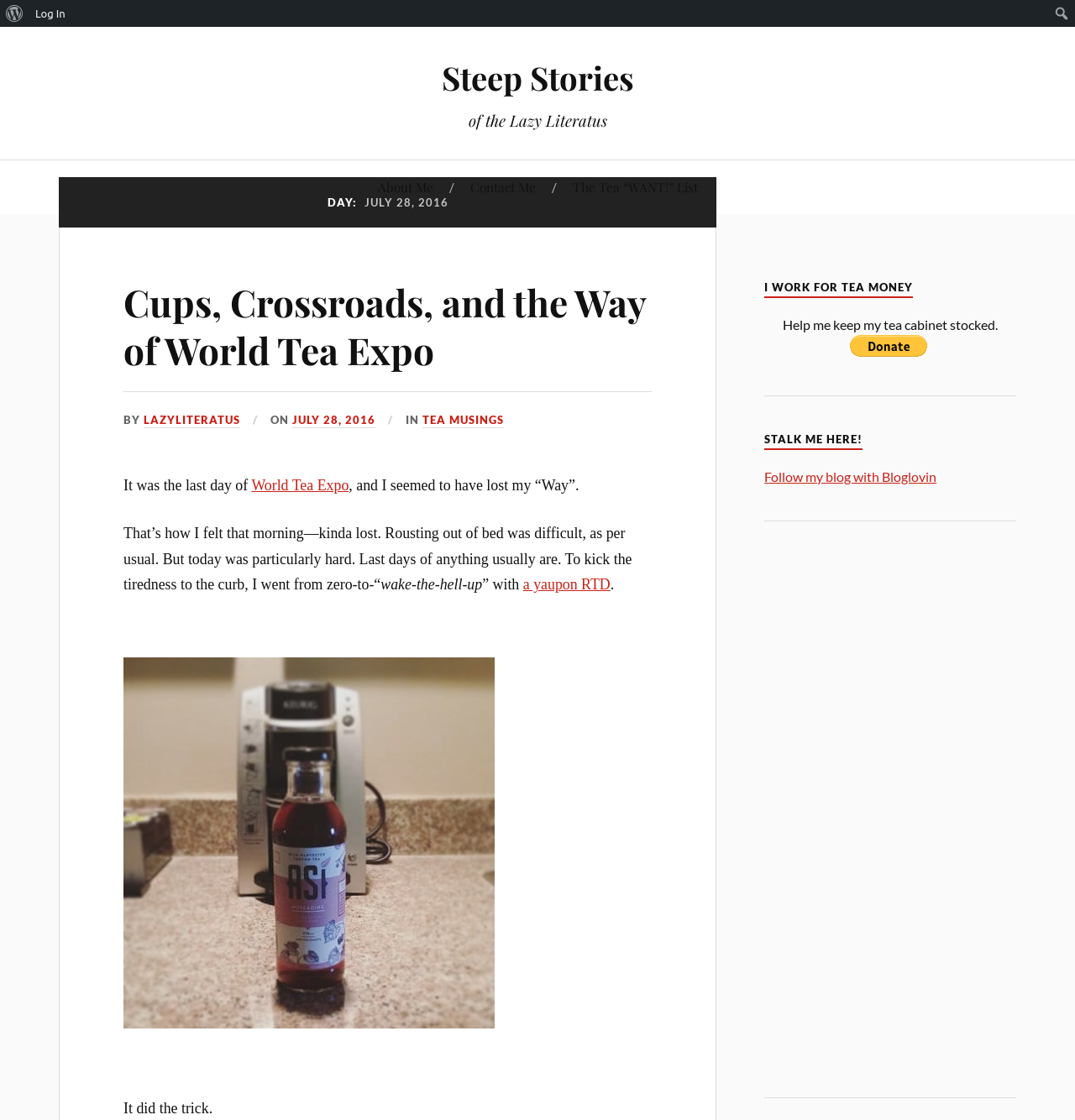Please identify the coordinates of the bounding box for the clickable region that will accomplish this instruction: "Search for something".

[0.976, 0.0, 1.0, 0.024]